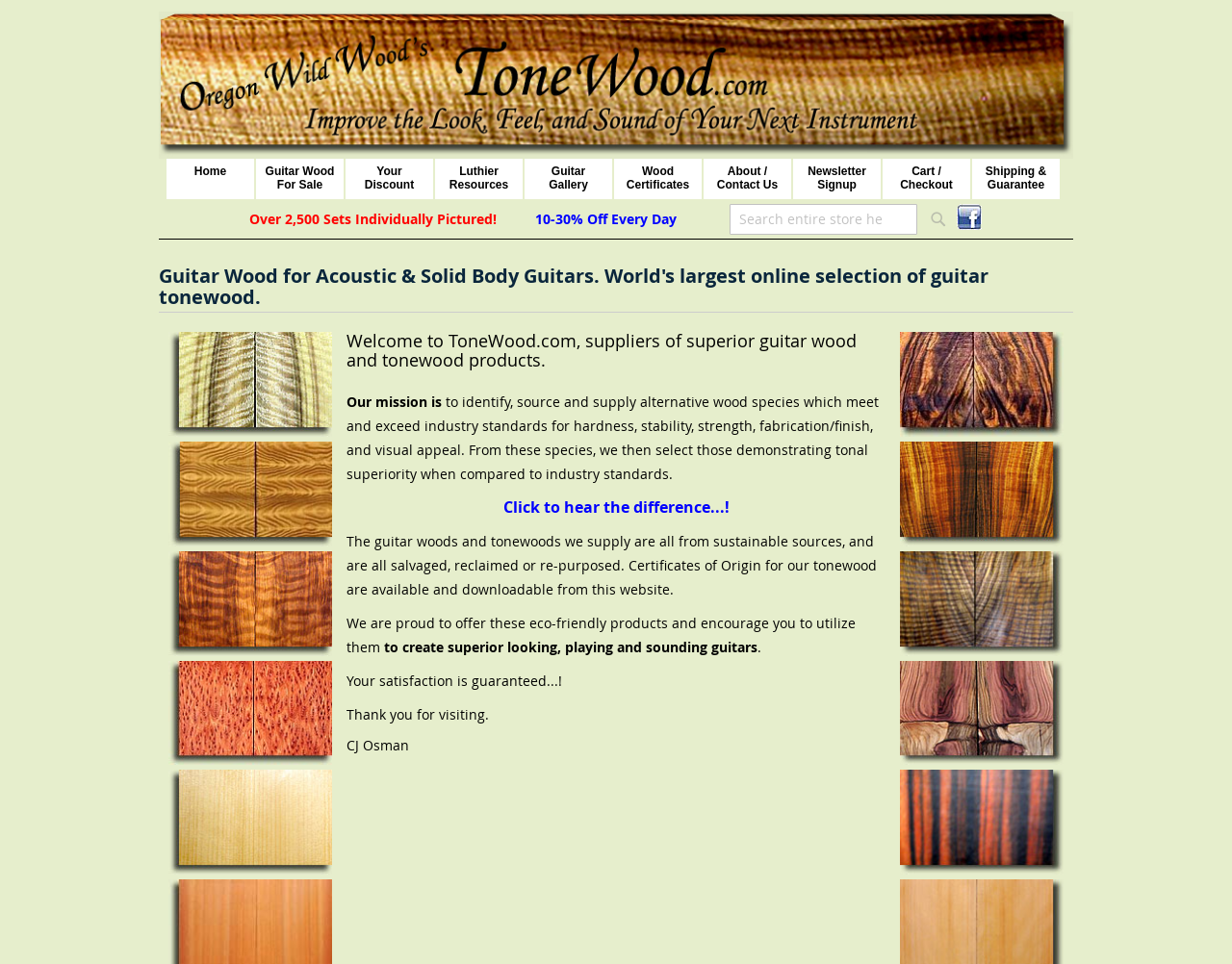Specify the bounding box coordinates of the area to click in order to follow the given instruction: "view the Top 15 Types Of Oriole Birds heading."

None